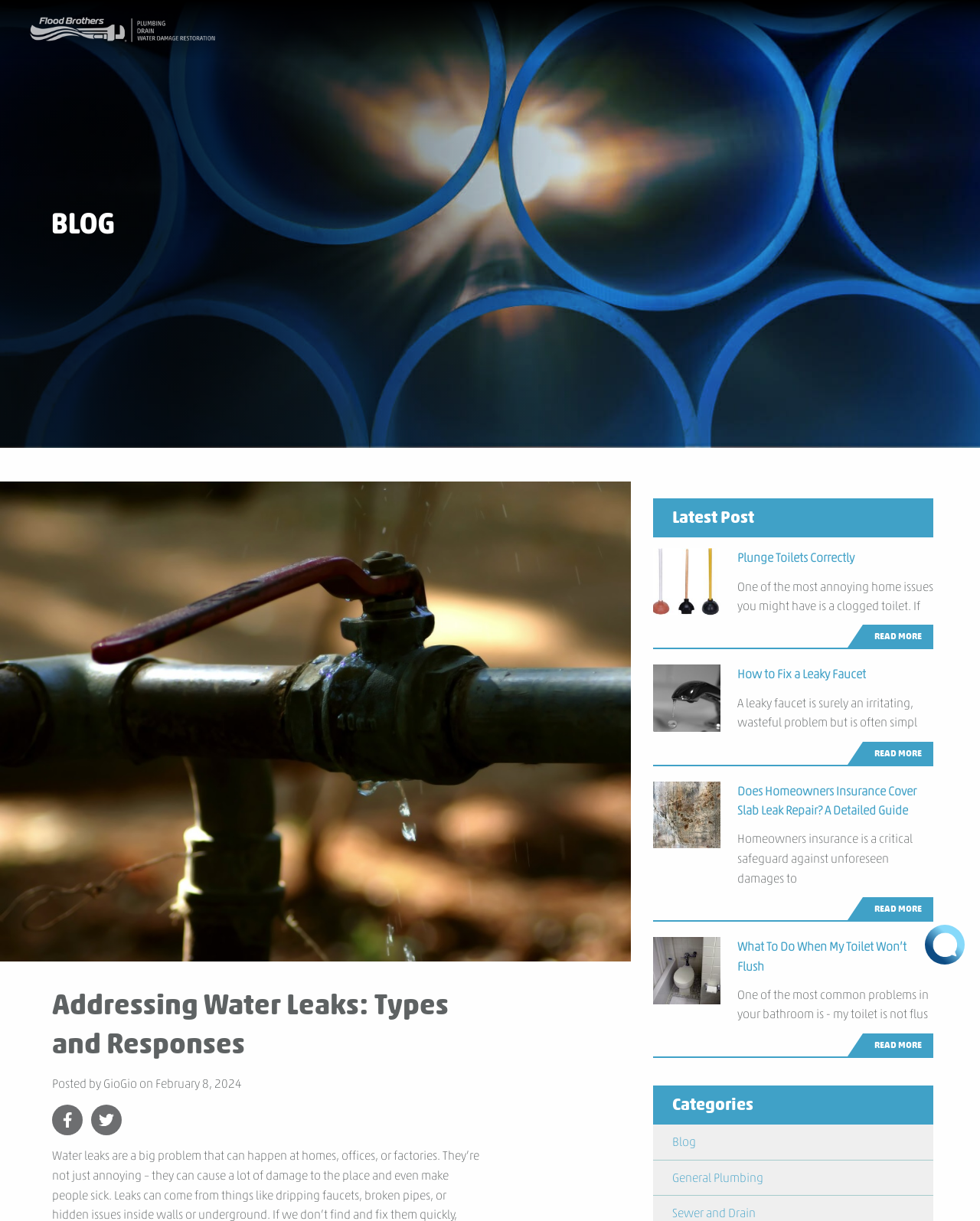Kindly determine the bounding box coordinates for the clickable area to achieve the given instruction: "Click the READ MORE button".

[0.881, 0.512, 0.952, 0.531]